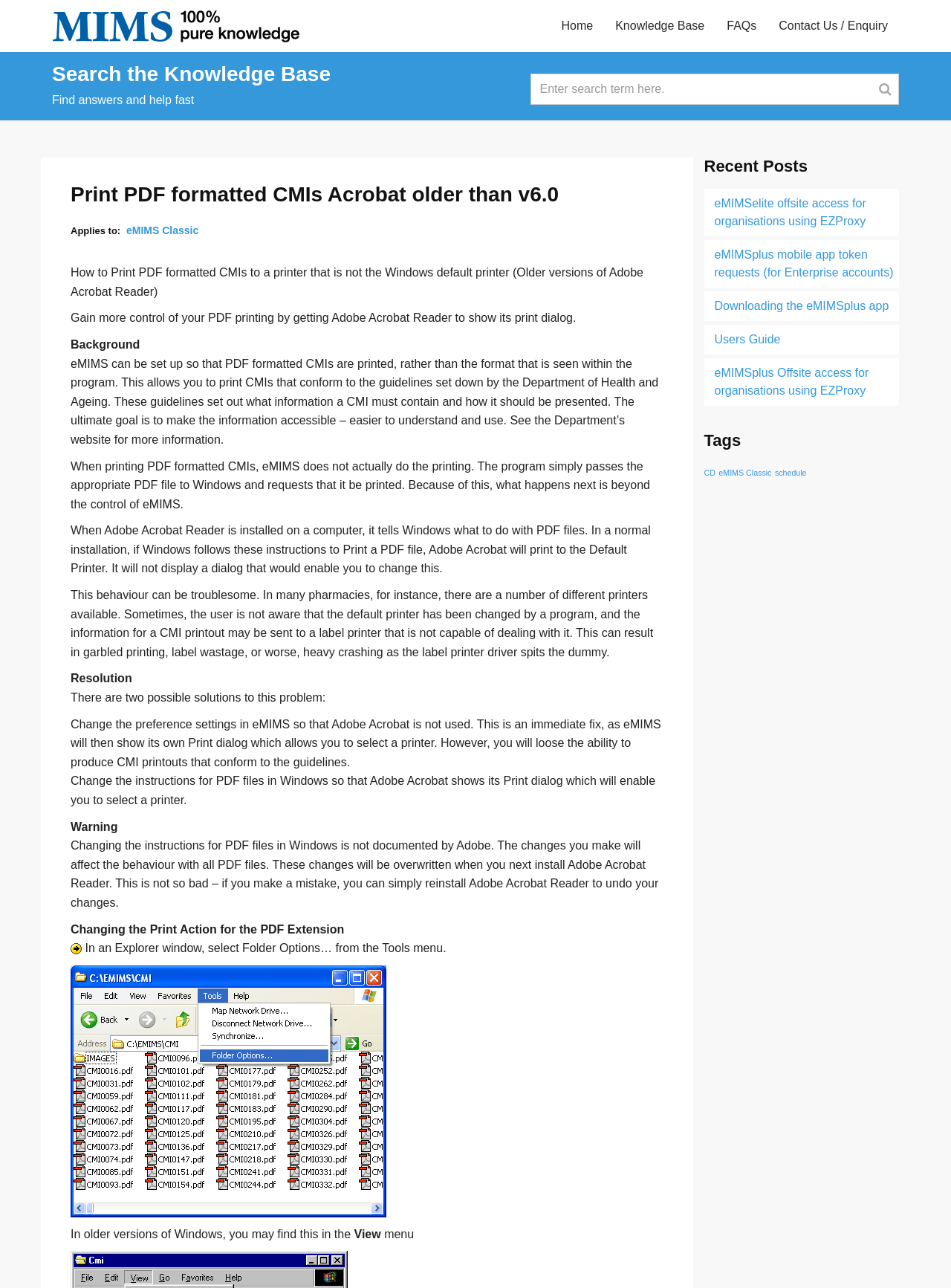Find the bounding box coordinates for the UI element that matches this description: "eMIMS Classic".

[0.133, 0.174, 0.209, 0.184]